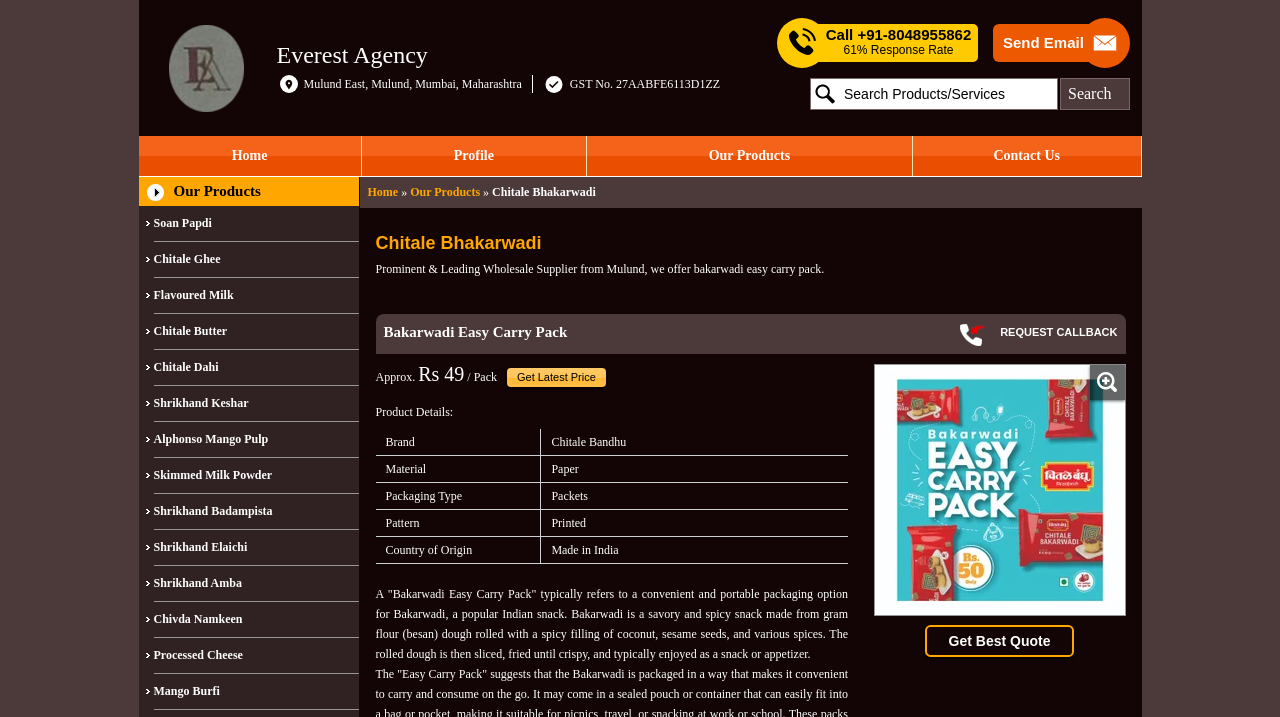Given the following UI element description: "parent_node: Call +91-8048955862", find the bounding box coordinates in the webpage screenshot.

[0.607, 0.025, 0.646, 0.095]